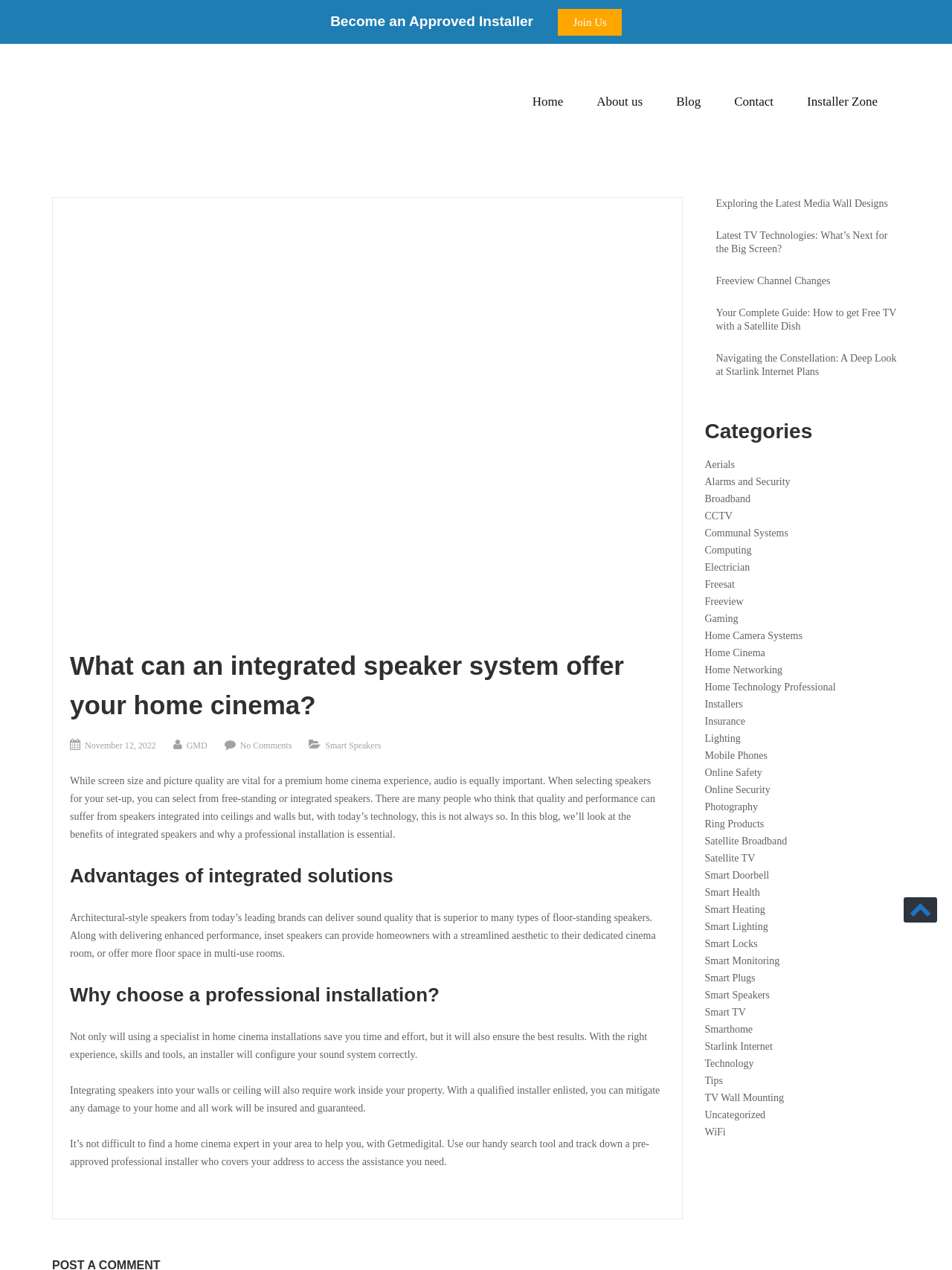Locate the bounding box coordinates of the clickable area to execute the instruction: "Click the 'Exploring the Latest Media Wall Designs' link". Provide the coordinates as four float numbers between 0 and 1, represented as [left, top, right, bottom].

[0.752, 0.156, 0.933, 0.165]